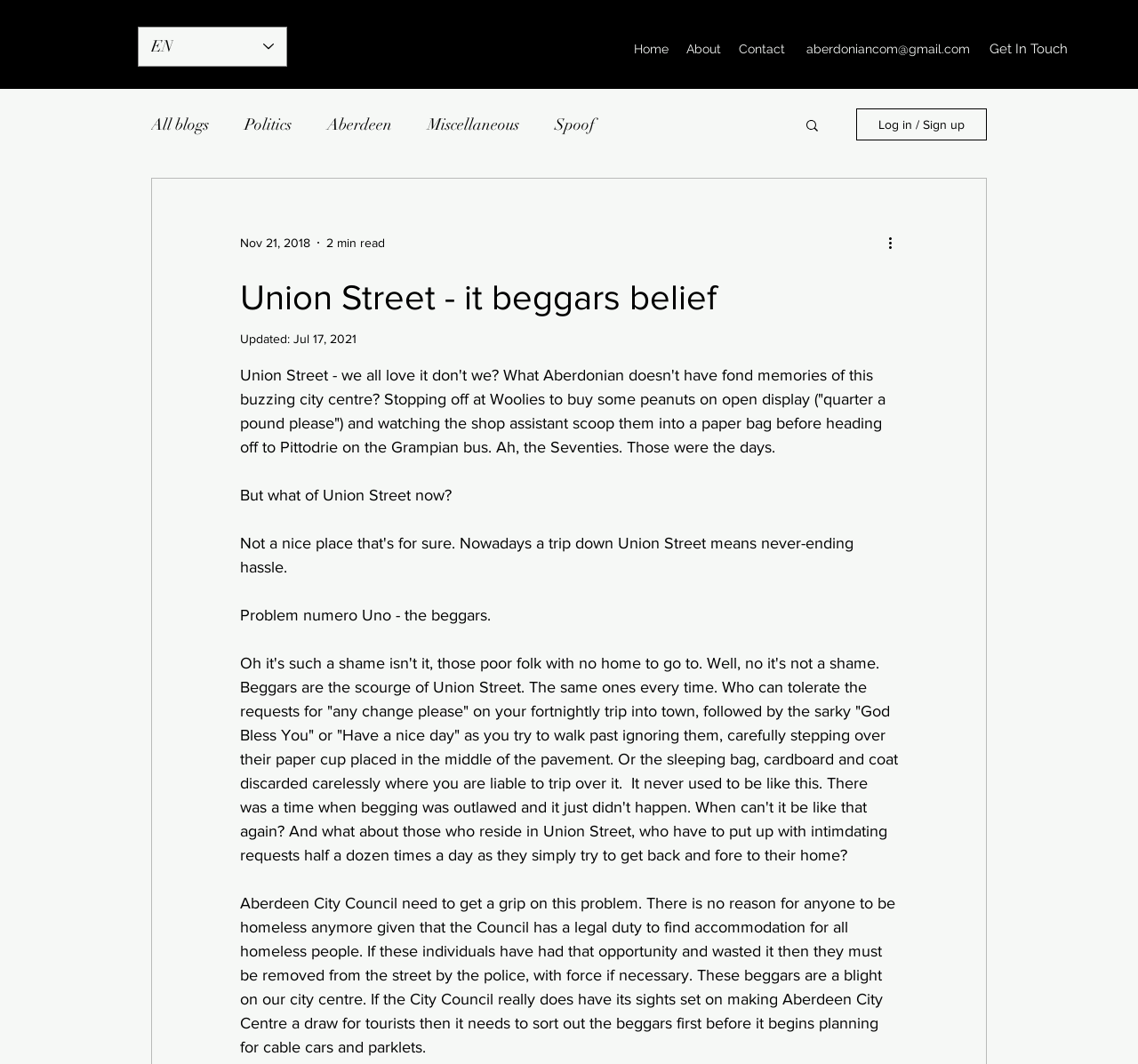Explain the features and main sections of the webpage comprehensively.

The webpage appears to be a blog post titled "Union Street - it beggars belief" with a focus on the issue of beggars harassing shoppers on Union Street in Aberdeen. 

At the top of the page, there is a navigation menu with links to "Home", "About", and "Contact" on the left, and an email address "aberdoniancom@gmail.com" and a "Get In Touch" link on the right. Below this, there is a language selector with the option to select English, and a search button with a magnifying glass icon.

On the left side of the page, there is a menu with links to different blog categories, including "All blogs", "Politics", "Aberdeen", "Miscellaneous", and "Spoof". 

The main content of the page is a blog post with a title "Union Street - it beggars belief" and a date "Nov 21, 2018" with a "2 min read" indicator. The post begins with a nostalgic description of Union Street in the past, but then shifts to discussing the problem of beggars in the area. The author expresses frustration with the presence of beggars and argues that Aberdeen City Council needs to take action to address the issue.

There are several paragraphs of text in the blog post, with headings and subheadings. The text is divided into sections, with the author discussing the problem of beggars, the impact on residents and tourists, and the need for the council to take action.